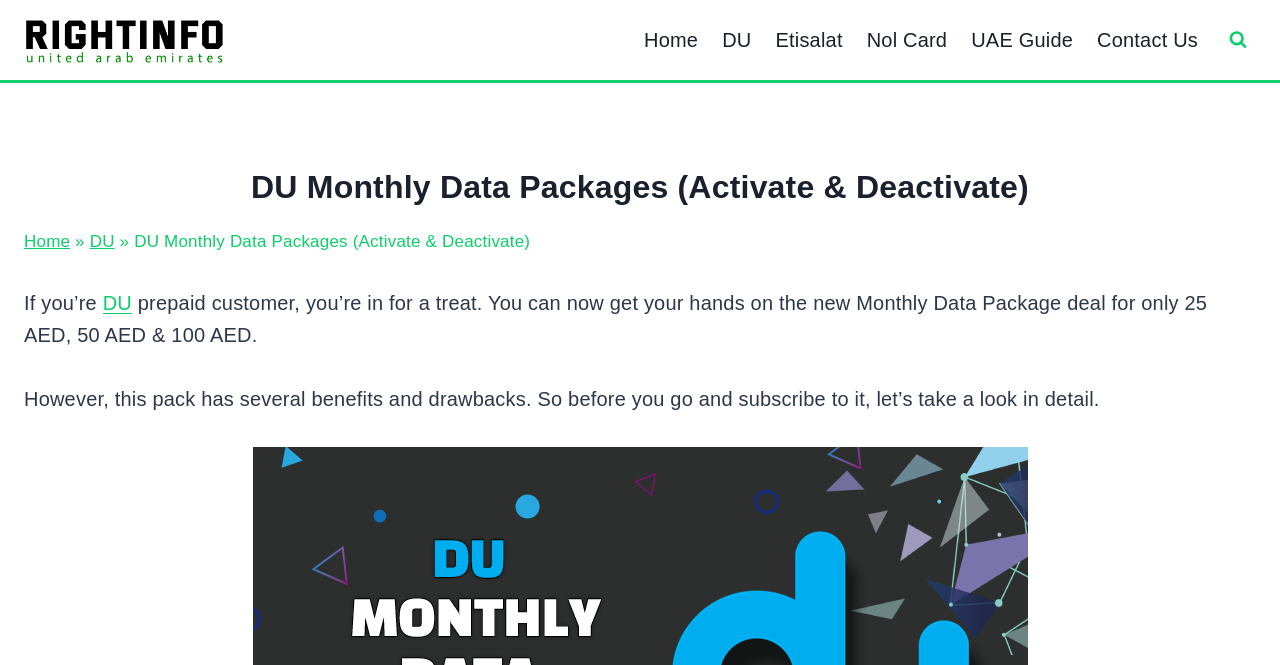Please determine the bounding box coordinates of the section I need to click to accomplish this instruction: "visit Rightinfo website".

[0.019, 0.021, 0.175, 0.1]